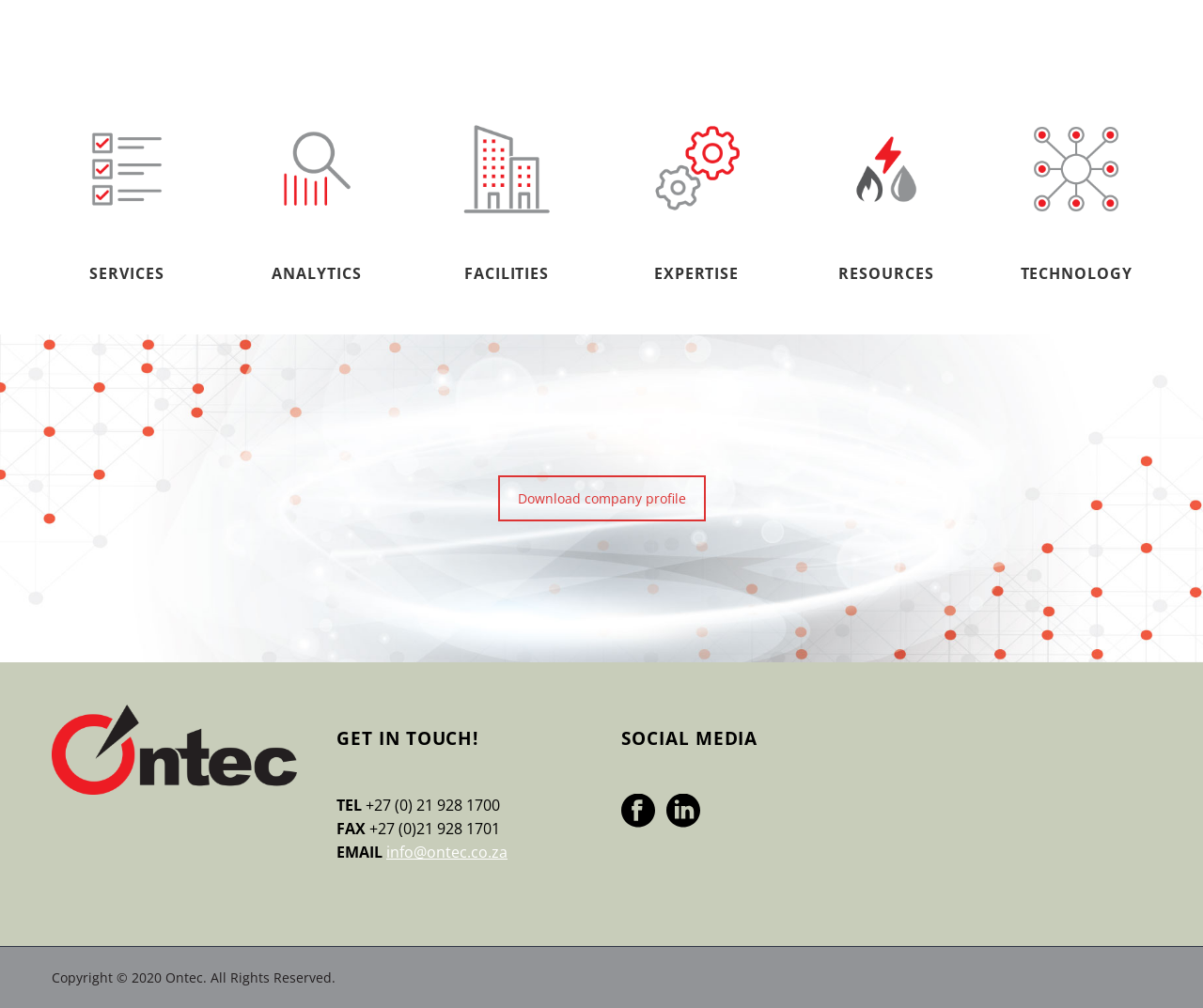Please answer the following question using a single word or phrase: 
What is the last resource listed?

Smart Grid Meters